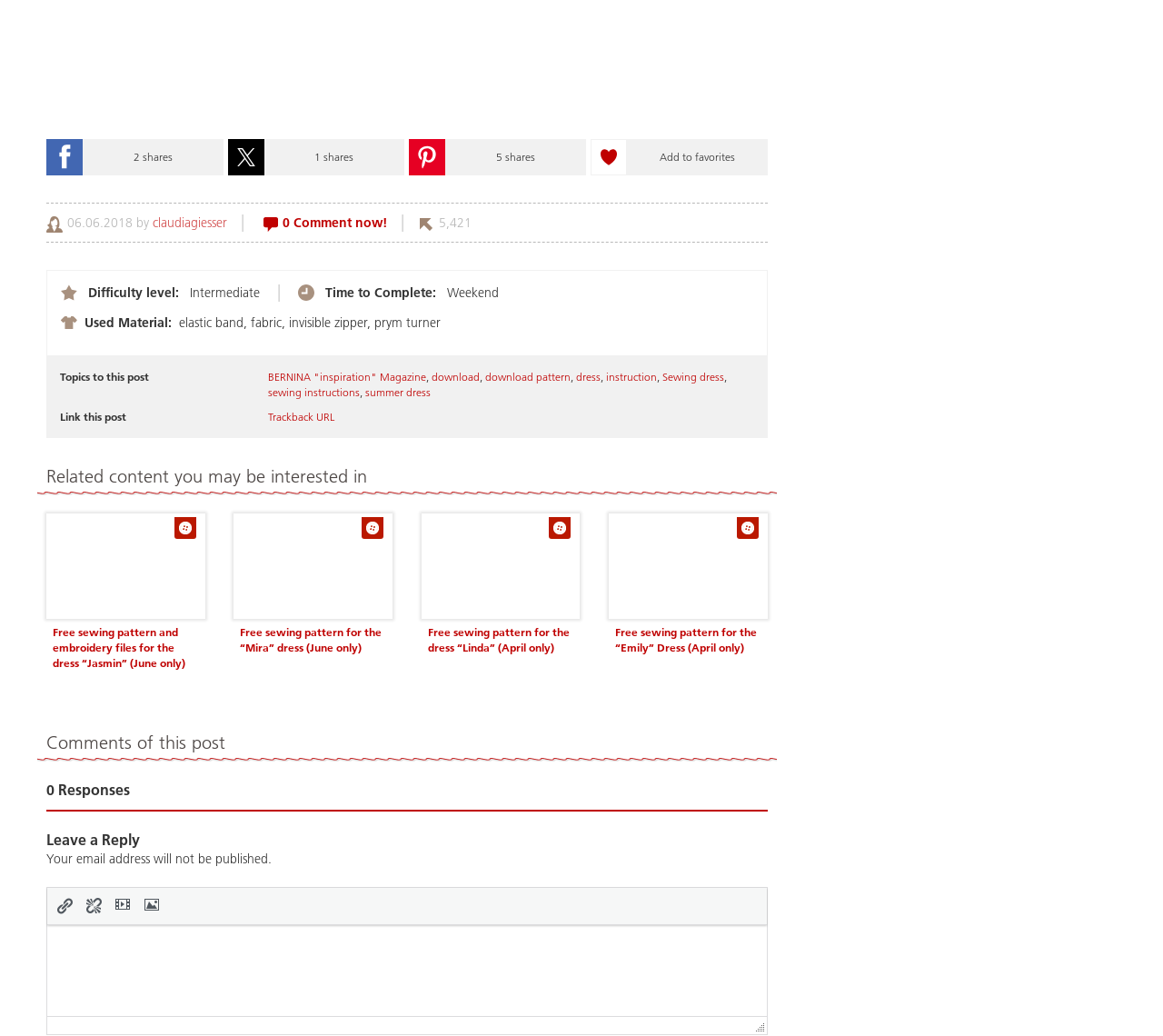Please determine the bounding box of the UI element that matches this description: 0 favorites Add to favorites. The coordinates should be given as (top-left x, top-left y, bottom-right x, bottom-right y), with all values between 0 and 1.

[0.508, 0.134, 0.66, 0.17]